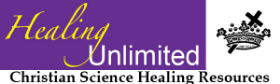Give an elaborate caption for the image.

The image features a logo for "Healing Unlimited," a resource dedicated to Christian Science healing. The design includes a bold and elegant font for the word "Healing," positioned above the term "Unlimited," which is highlighted in a vibrant purple background. Additionally, beneath these prominent elements, the phrase "Christian Science Healing Resources" is displayed in a clean, modern typeface, emphasizing the focus on holistic healing practices. To the right of the text, a distinctive emblem features a symbolic crown intertwined with a cross, adding a touch of authority and spiritual significance to the logo. This visual representation encapsulates the essence of the organization's commitment to providing comprehensive healing resources within the framework of Christian Science.